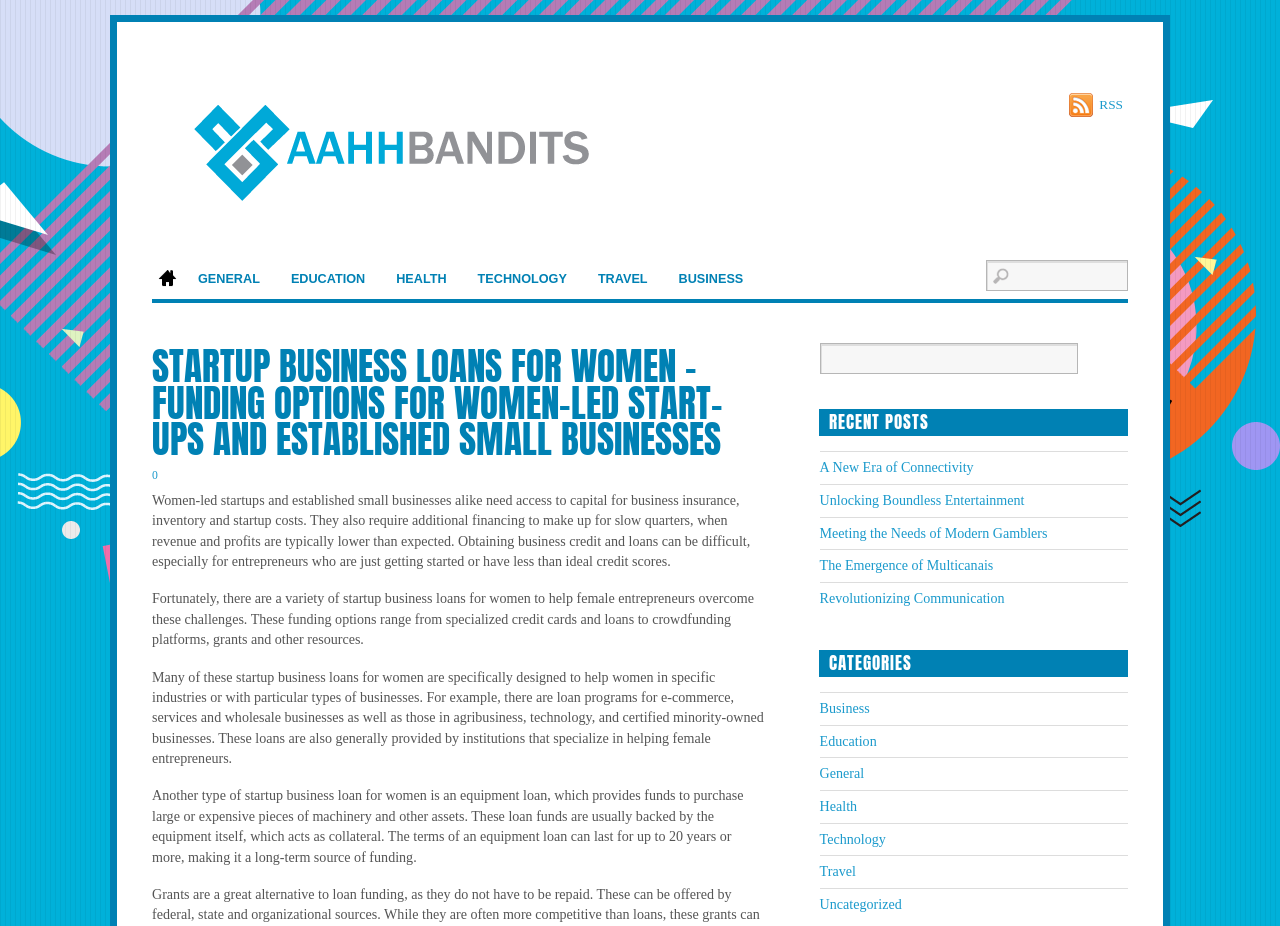From the element description: "The Emergence of Multicanais", extract the bounding box coordinates of the UI element. The coordinates should be expressed as four float numbers between 0 and 1, in the order [left, top, right, bottom].

[0.64, 0.602, 0.776, 0.619]